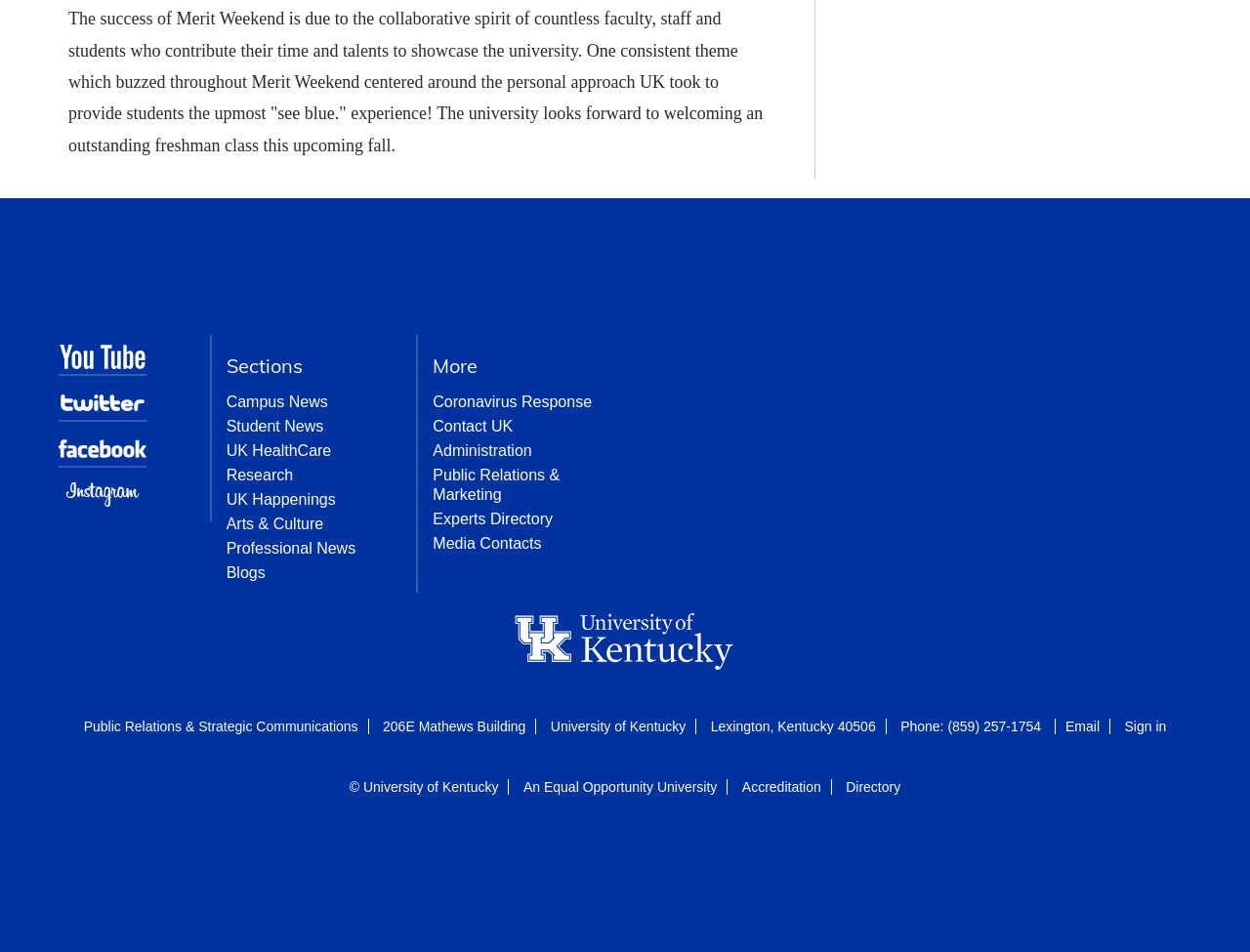Please locate the UI element described by "Public Relations & Marketing" and provide its bounding box coordinates.

[0.346, 0.49, 0.448, 0.528]